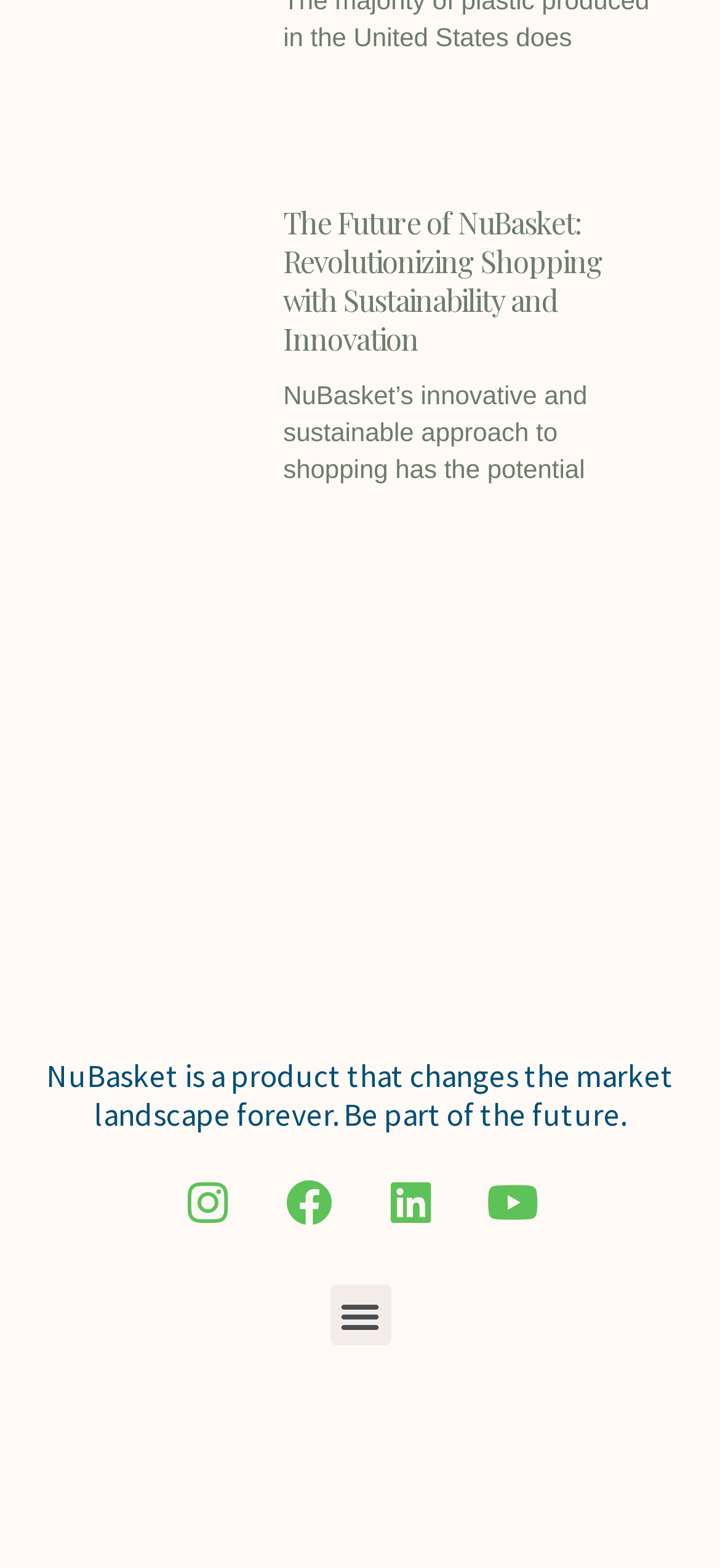Pinpoint the bounding box coordinates of the area that must be clicked to complete this instruction: "Search using the search form".

None